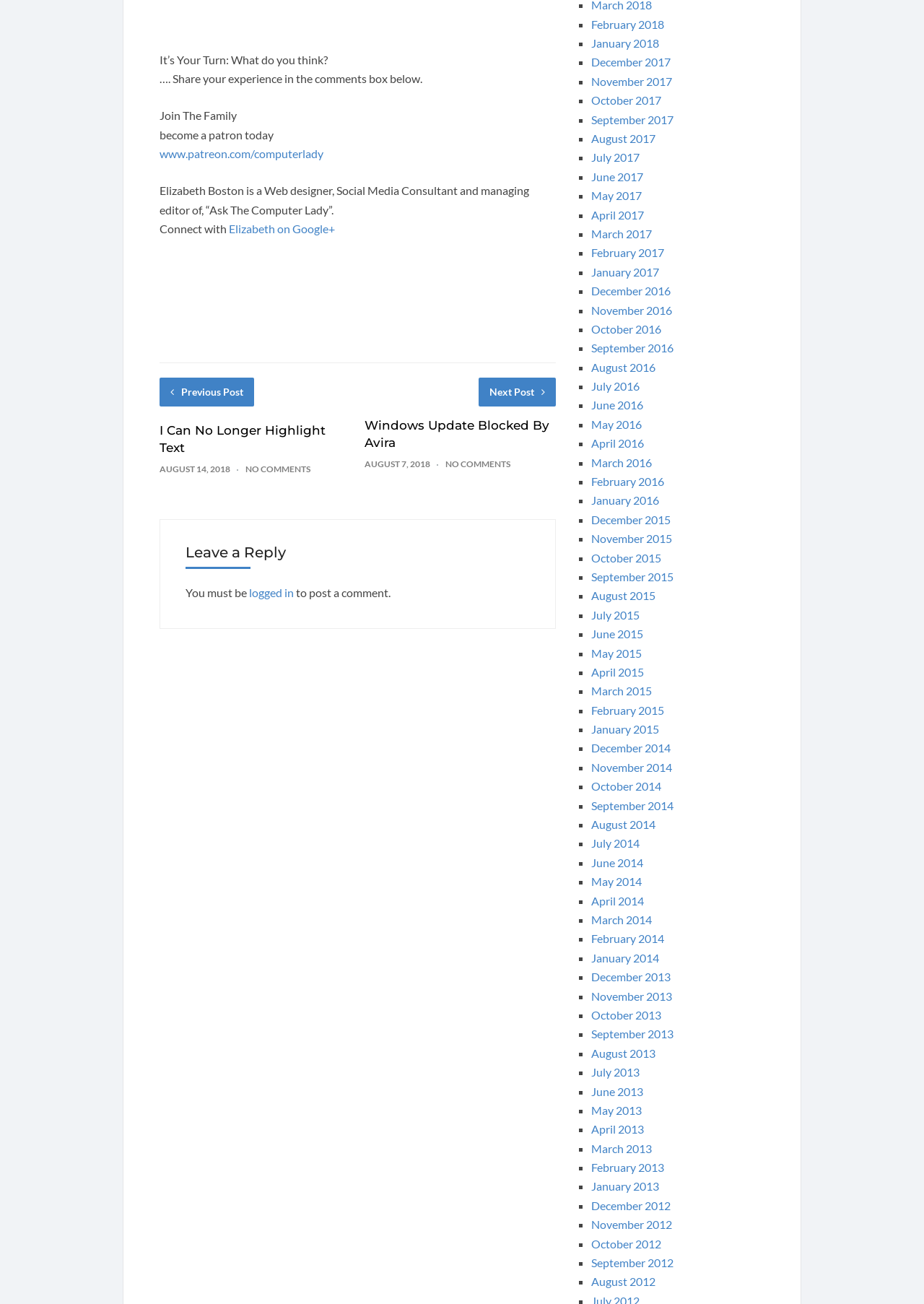Identify the bounding box coordinates of the element that should be clicked to fulfill this task: "Click on 'February 2018'". The coordinates should be provided as four float numbers between 0 and 1, i.e., [left, top, right, bottom].

[0.64, 0.013, 0.719, 0.024]